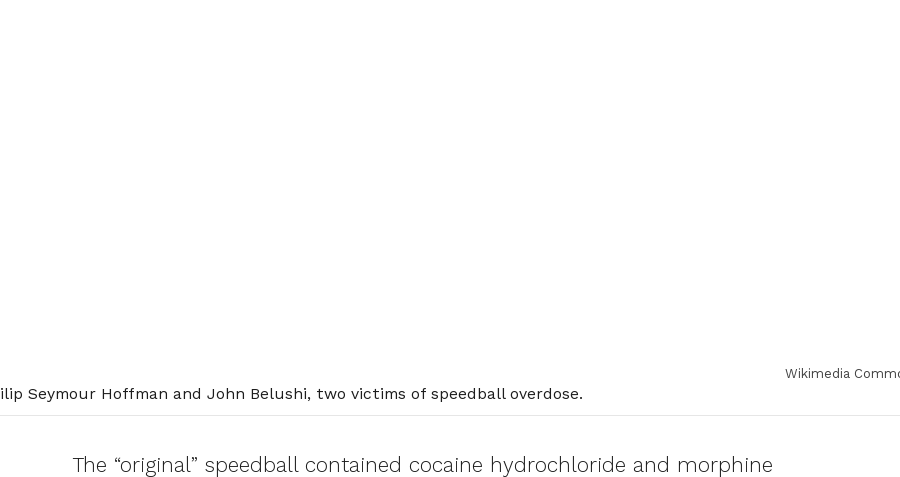Give a short answer using one word or phrase for the question:
What is the profession of the two individuals mentioned?

Film and comedy